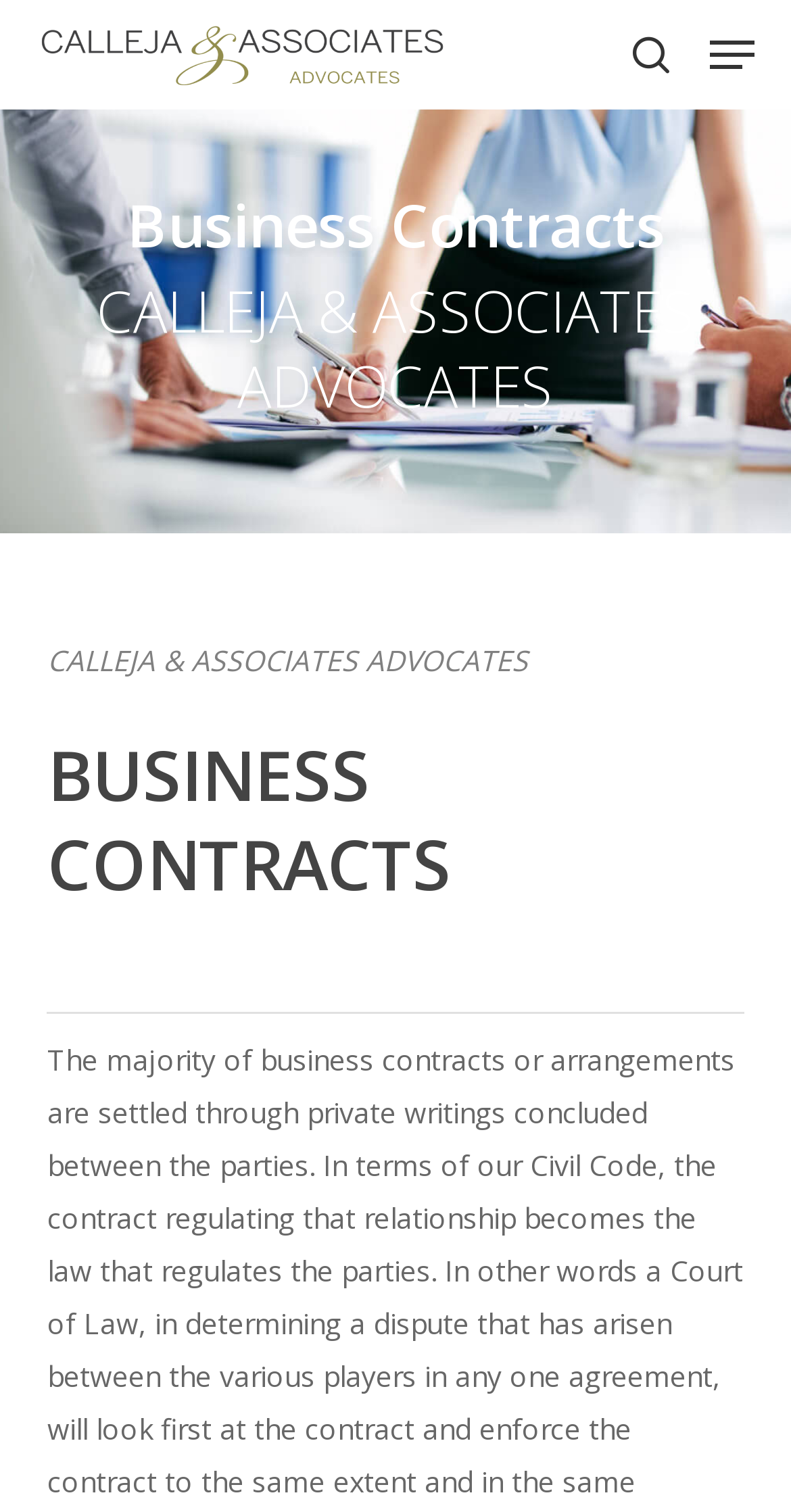Summarize the webpage with intricate details.

The webpage is about Business Contracts provided by Calleja & Associates Advocates. At the top left, there is a search bar with a textbox labeled "Search" and a "Close Search" link to its right. Below the search bar, there is a link to the company's homepage, accompanied by an image of the company's logo. To the right of the logo, there is another "search" link. 

On the top right, there is a navigation menu button. Below the search bar, there is a heading that reads "Business Contracts". Underneath this heading, the company name "CALLEJA & ASSOCIATES ADVOCATES" is displayed prominently. 

Further down, there is another heading that reads "BUSINESS CONTRACTS" in a larger font size, likely indicating the main content of the webpage.